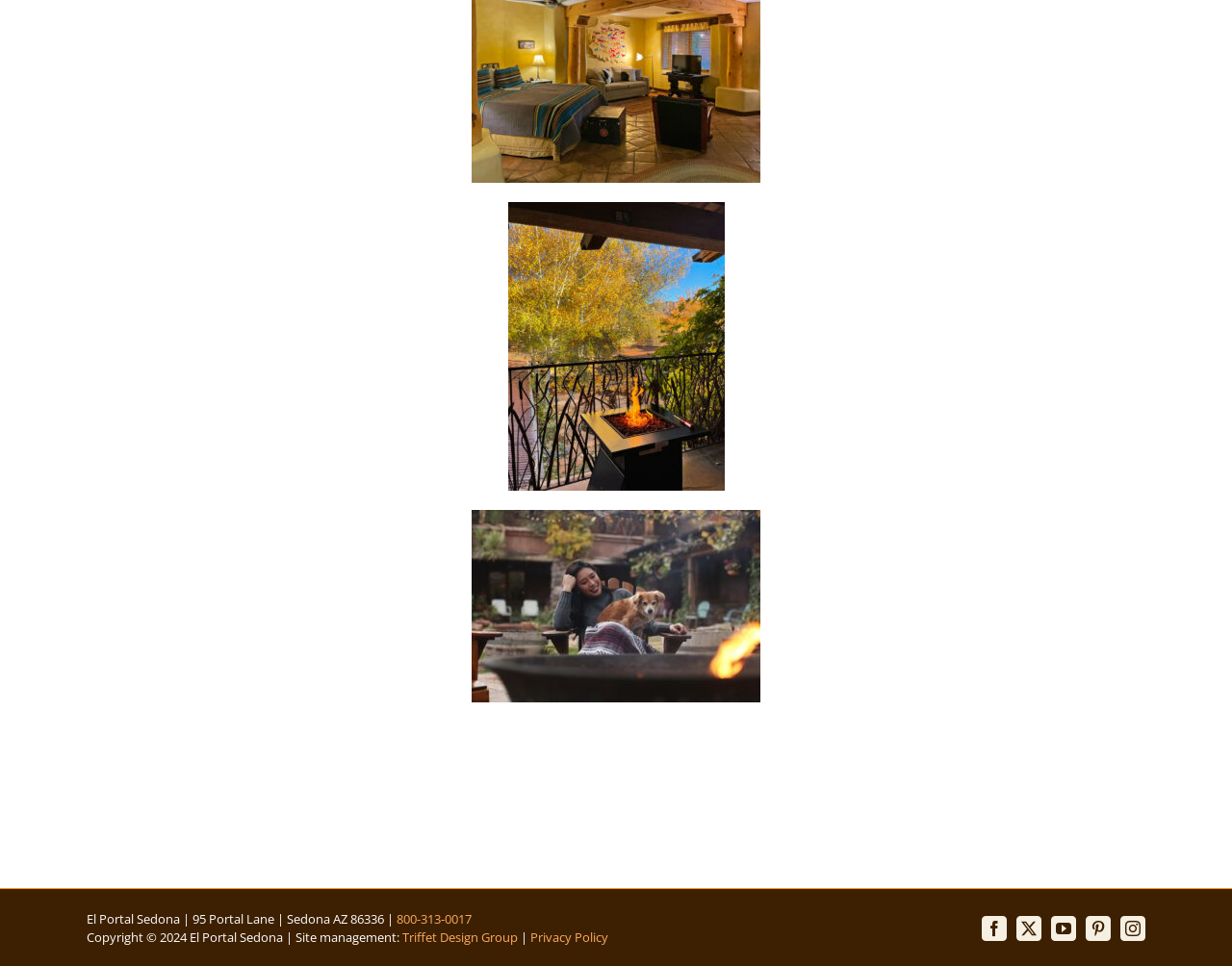How many social media links are available?
Provide a concise answer using a single word or phrase based on the image.

5